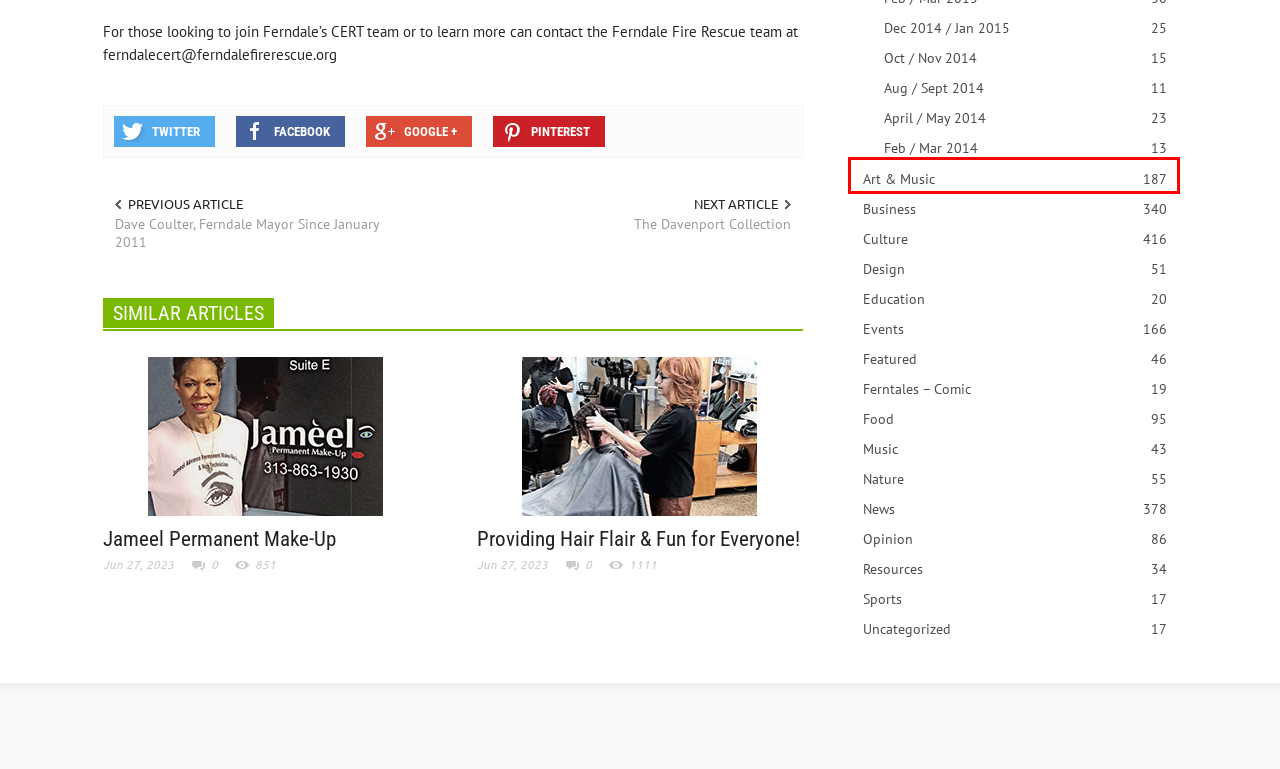Consider the screenshot of a webpage with a red bounding box and select the webpage description that best describes the new page that appears after clicking the element inside the red box. Here are the candidates:
A. Resources | Ferndale Friends
B. Providing Hair Flair & Fun for Everyone! | Ferndale Friends
C. Food | Ferndale Friends
D. Feb / Mar 2014 | Ferndale Friends
E. Art & Music | Ferndale Friends
F. News | Ferndale Friends
G. Dec 2014 / Jan 2015 | Ferndale Friends
H. Events | Ferndale Friends

E